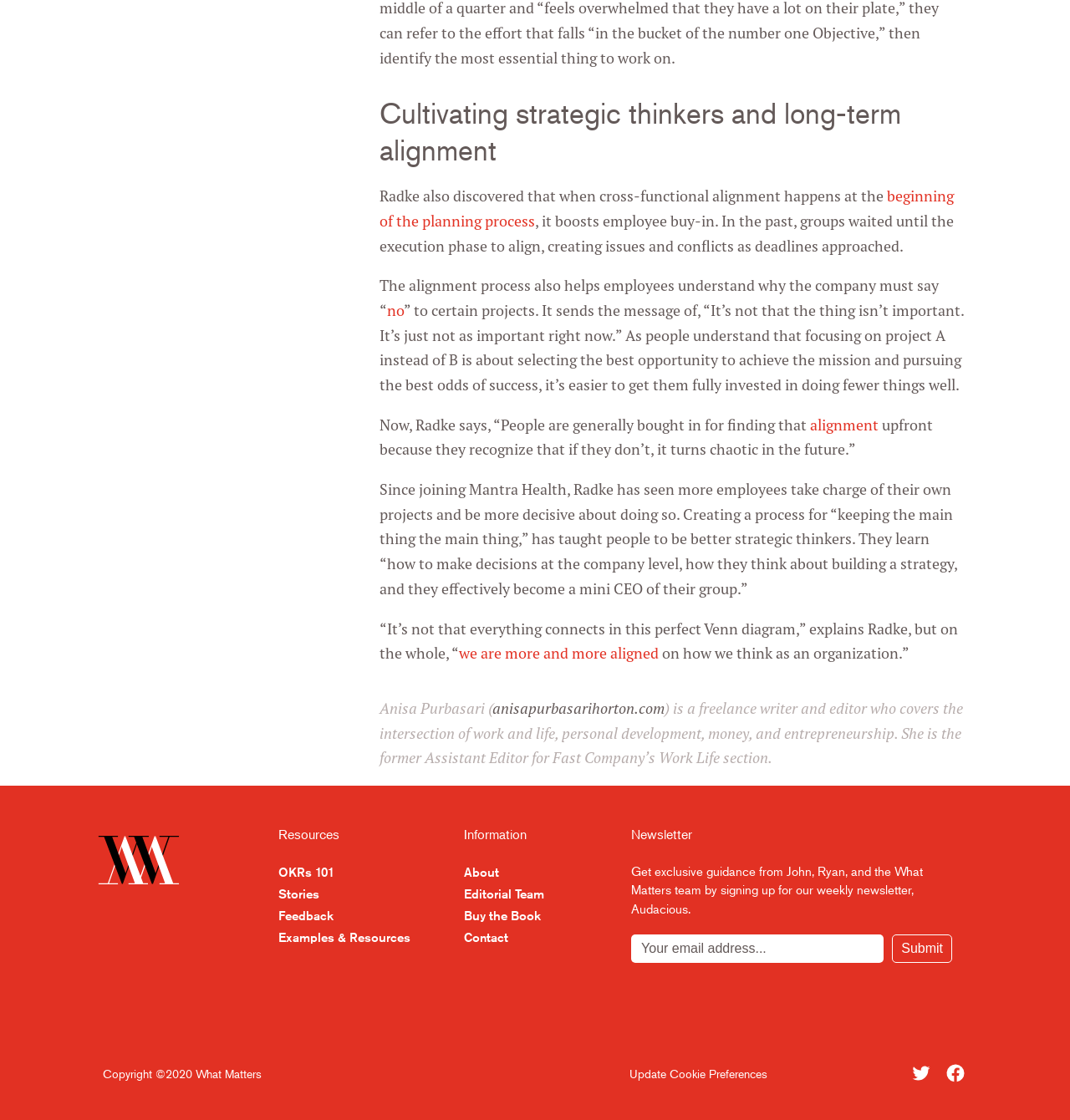Identify the bounding box coordinates of the area that should be clicked in order to complete the given instruction: "Get more information about the book". The bounding box coordinates should be four float numbers between 0 and 1, i.e., [left, top, right, bottom].

[0.433, 0.81, 0.505, 0.825]